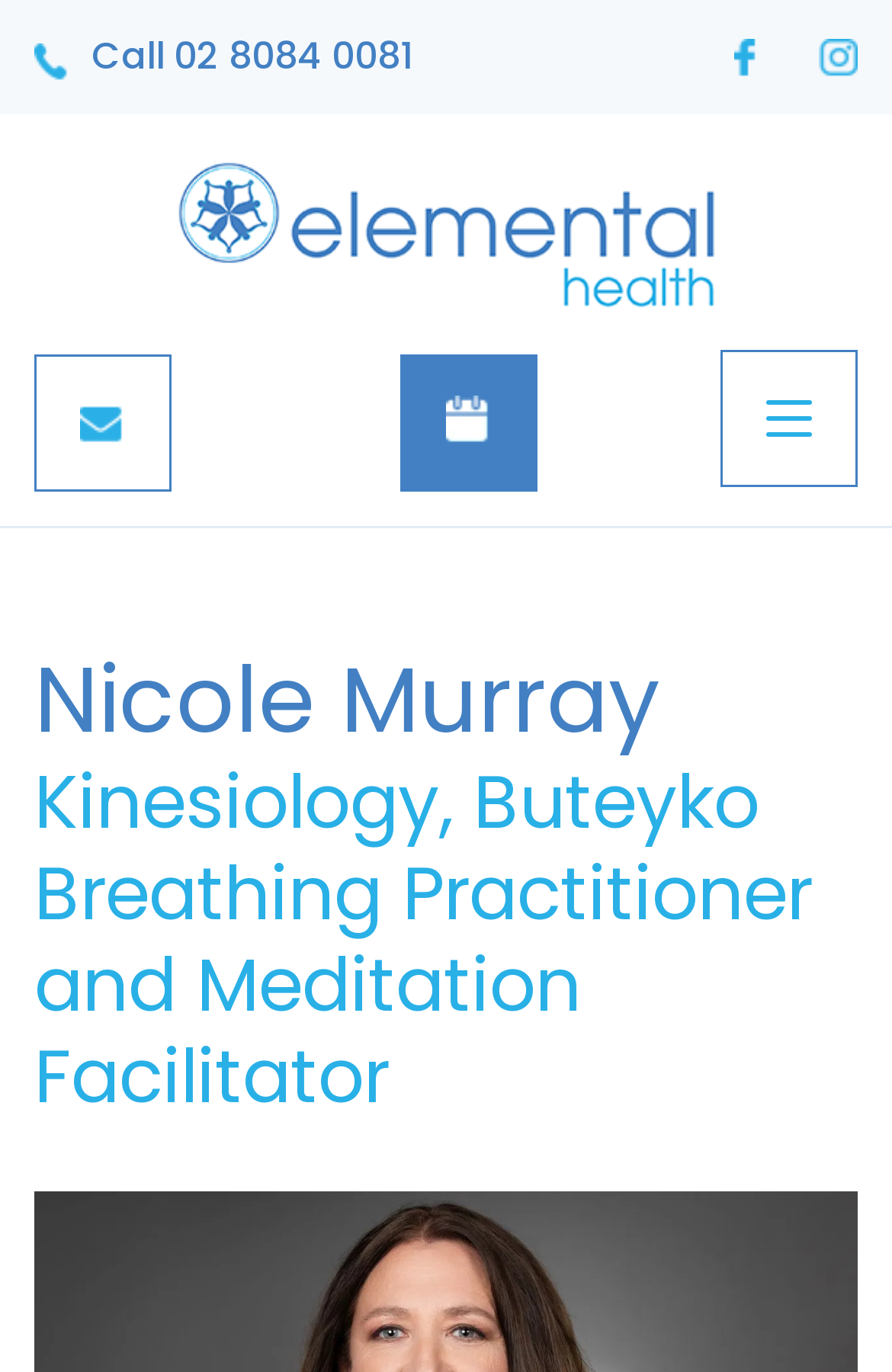Construct a comprehensive caption that outlines the webpage's structure and content.

The webpage is about Nicole Murray, a kinesiologist and Buteyko breathing practitioner. At the top right corner, there is a button to toggle navigation. Below it, there are three social media links: Facebook, Instagram, and a phone number to call. On the top left, there is a link to "Elemental Health". 

Below the social media links, there are three more links: "Contact", "Book Now", and another link to "Elemental Health". The main content of the page starts with a heading that displays Nicole Murray's name, followed by a subheading that describes her profession as a kinesiology, Buteyko breathing practitioner, and meditation facilitator.